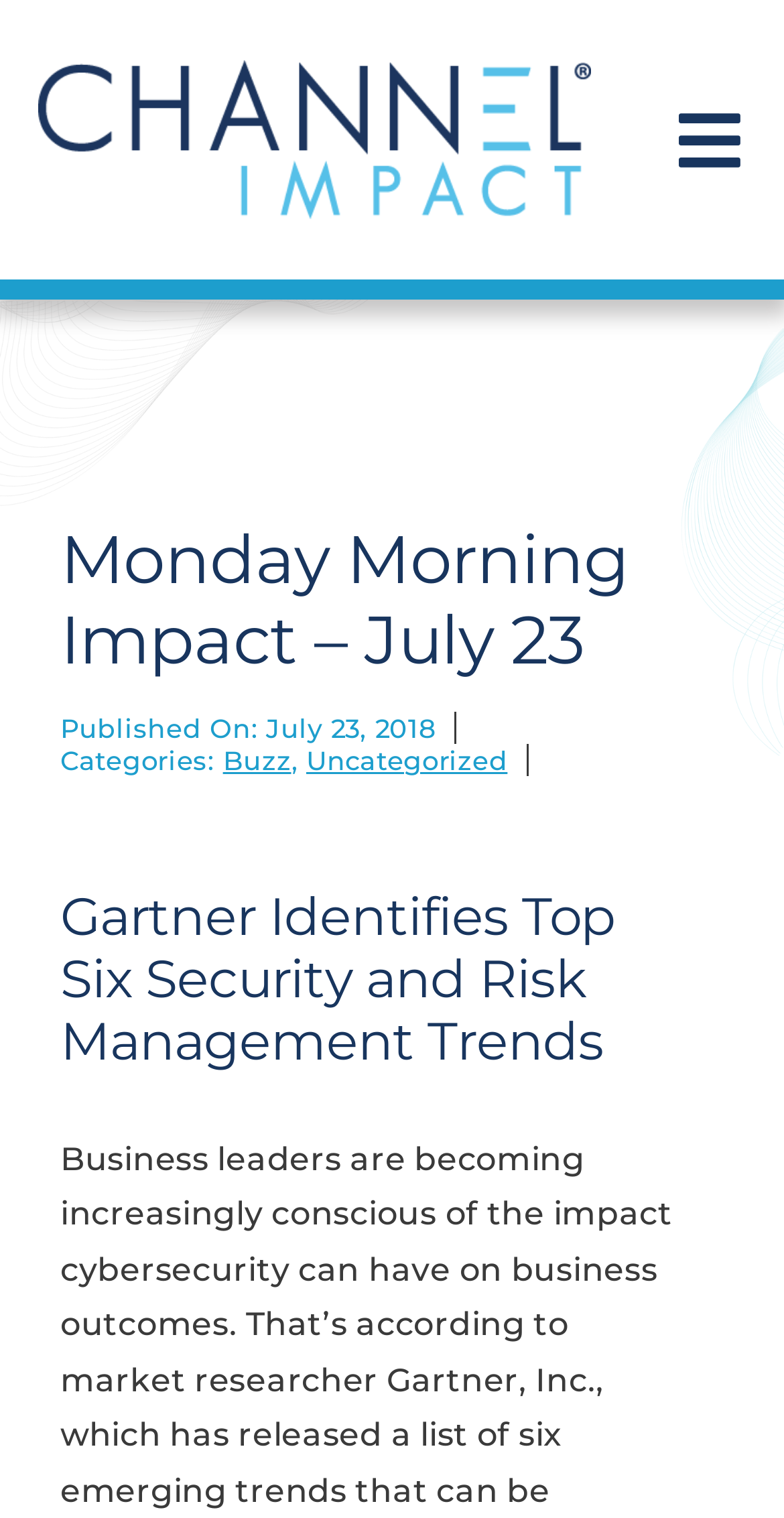Please identify the bounding box coordinates for the region that you need to click to follow this instruction: "View the Gartner Identifies Top Six Security and Risk Management Trends article".

[0.077, 0.584, 0.872, 0.707]